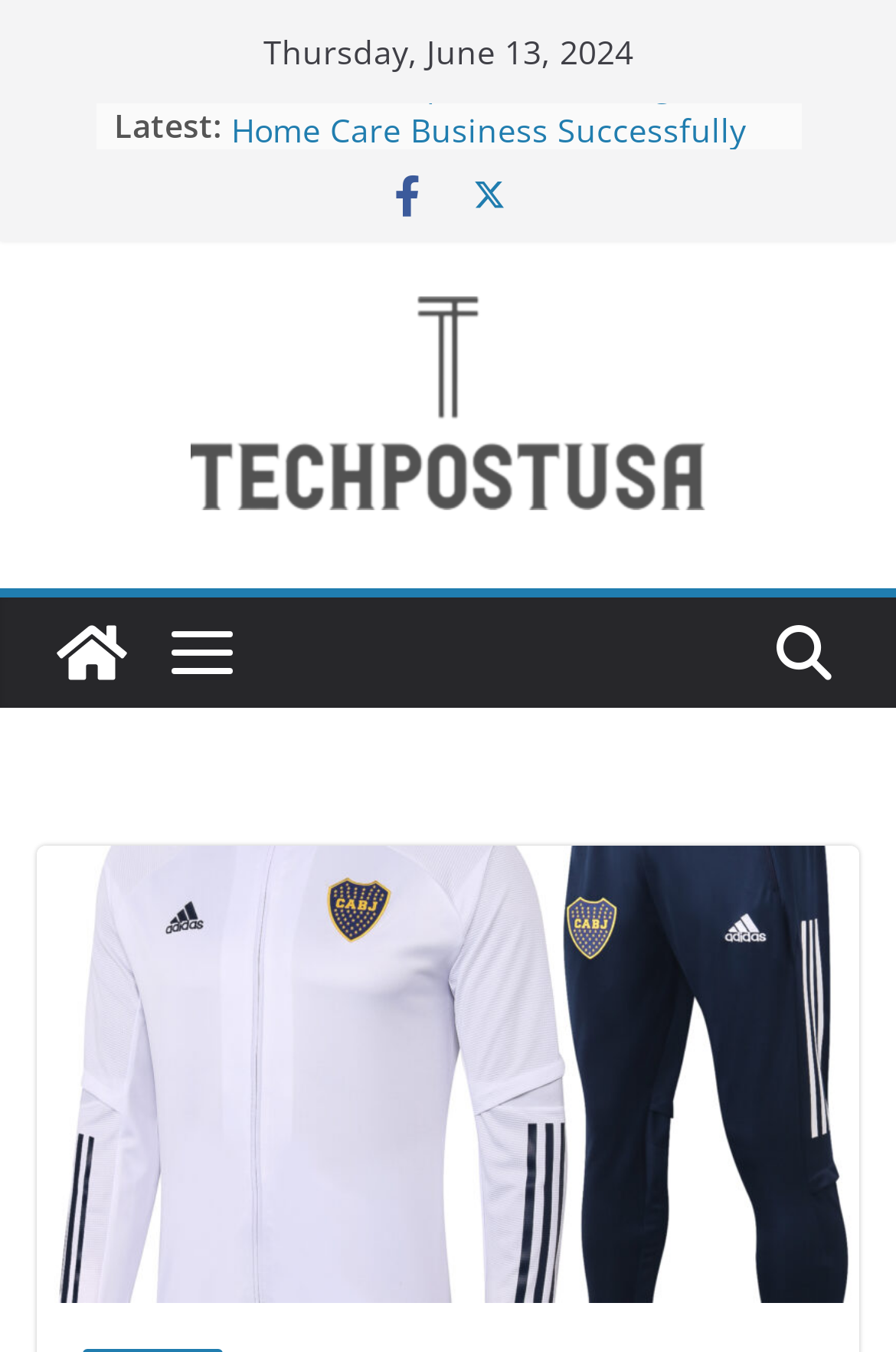What is the purpose of the webpage?
Use the image to answer the question with a single word or phrase.

To provide information